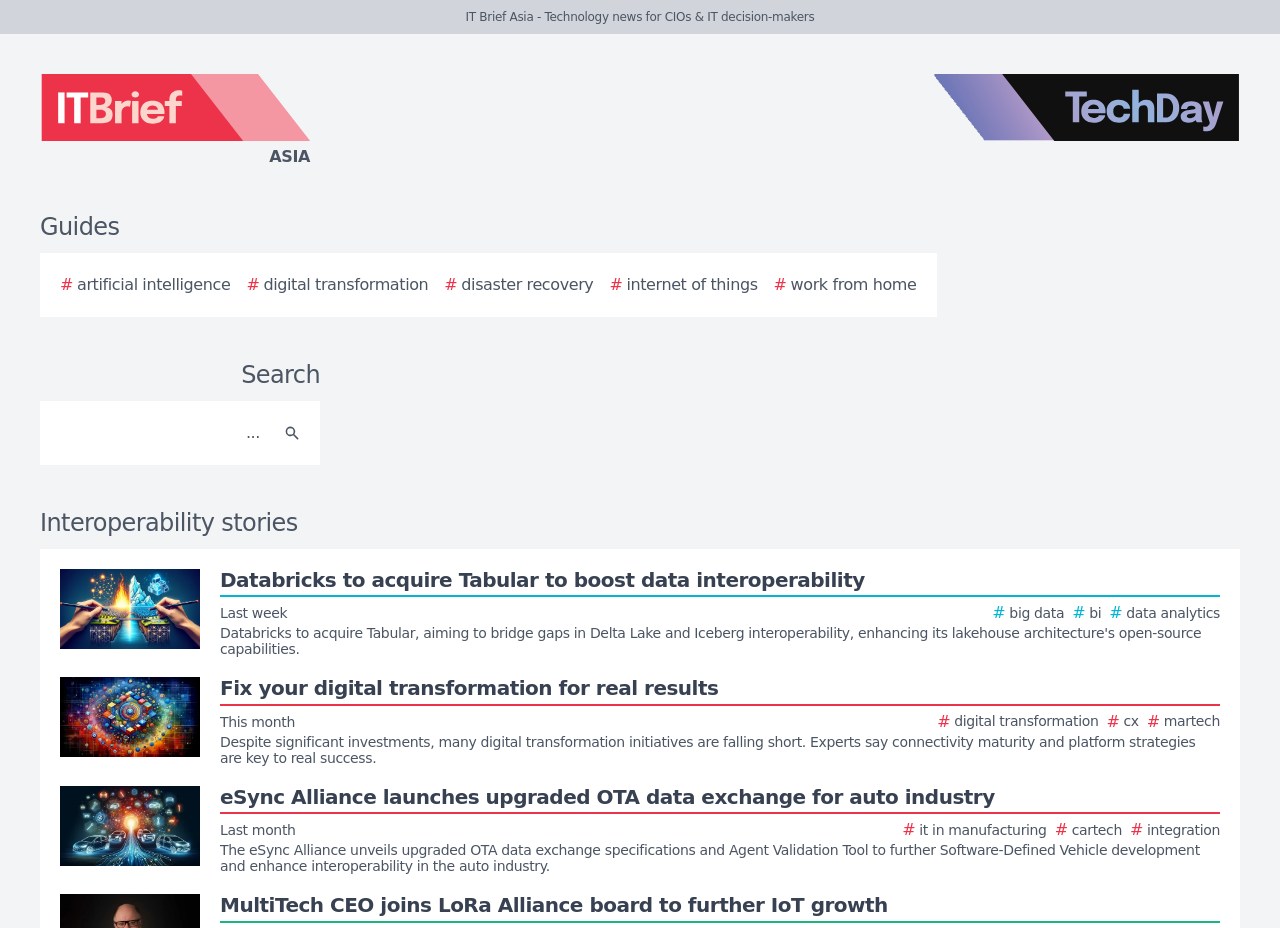Provide a thorough description of the webpage's content and layout.

The webpage is about Interoperability stories on IT Brief Asia, a technology news website for CIOs and IT decision-makers. At the top, there is a logo of IT Brief Asia on the left and a TechDay logo on the right. Below the logos, there are navigation links, including "Guides" and several topic categories such as artificial intelligence, digital transformation, and disaster recovery.

On the right side of the navigation links, there is a search bar with a search button. Below the search bar, there is a heading "Interoperability stories" that indicates the main content of the webpage. The main content consists of a list of news articles, each with a story image, a title, and a brief summary. There are three news articles in total, with topics related to data interoperability, digital transformation, and the auto industry.

The news articles are arranged vertically, with the most recent one at the top. Each article has a story image on the left and a brief summary on the right. The summaries provide a concise overview of the news articles, including the main topic, key points, and relevant hashtags.